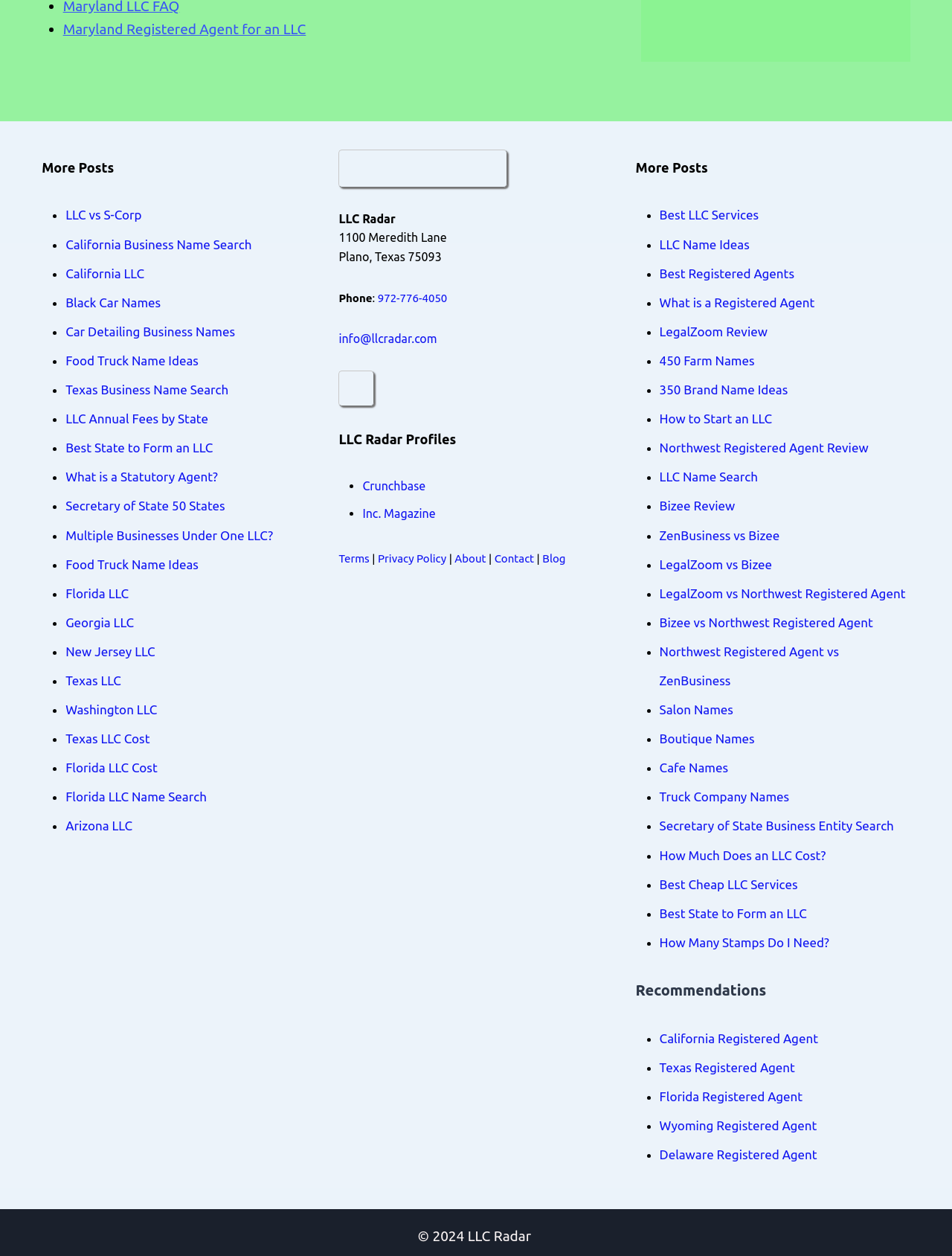Look at the image and answer the question in detail:
What type of business is LLC Radar?

I inferred that LLC Radar is an LLC services company by looking at the various links and topics mentioned on the webpage, such as 'Best LLC Services', 'LLC Name Ideas', and 'What is a Registered Agent', which suggest that the company provides services related to Limited Liability Companies.